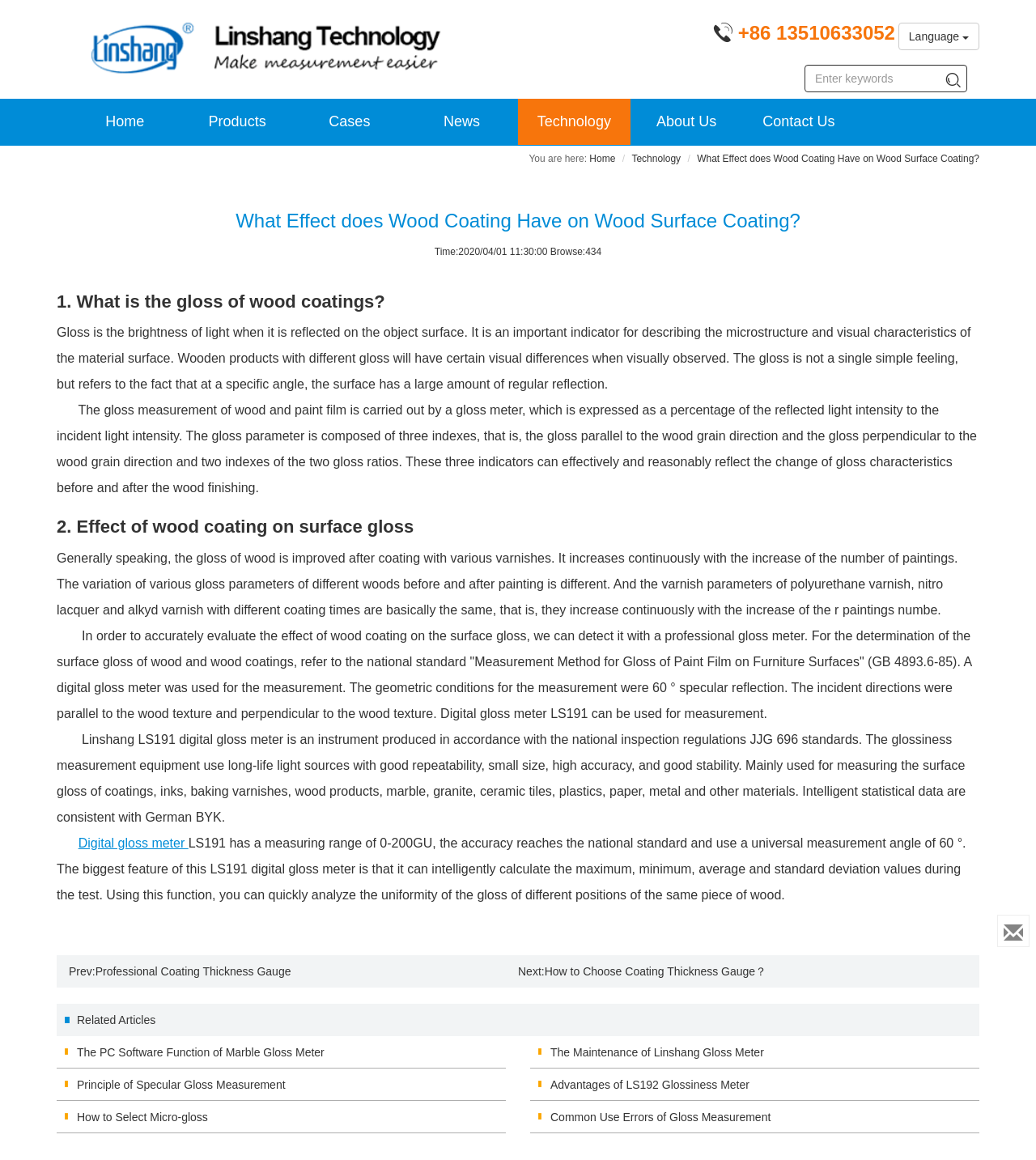What is the angle of measurement for the digital gloss meter?
Utilize the image to construct a detailed and well-explained answer.

The webpage states that the geometric conditions for the measurement were 60 ° specular reflection, and the incident directions were parallel to the wood texture and perpendicular to the wood texture.